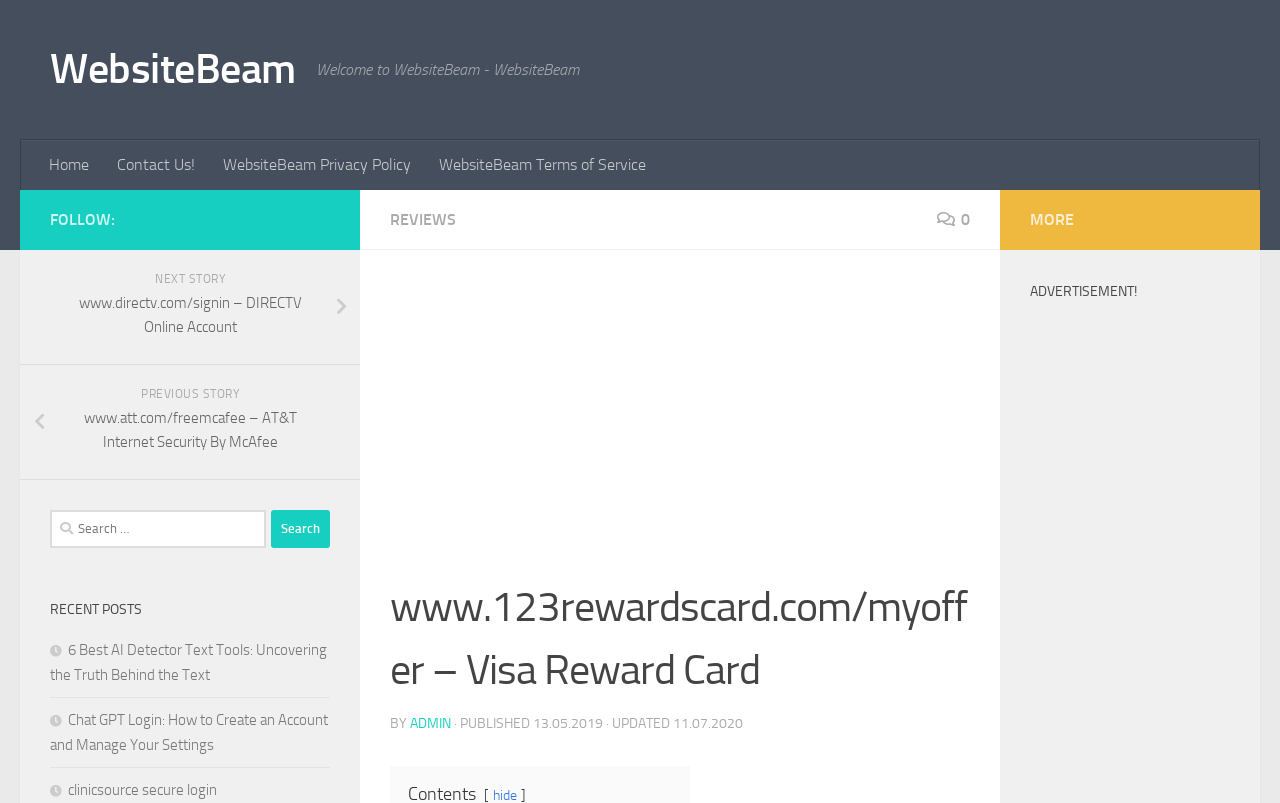Specify the bounding box coordinates of the region I need to click to perform the following instruction: "Read recent post about AI Detector Text Tools". The coordinates must be four float numbers in the range of 0 to 1, i.e., [left, top, right, bottom].

[0.039, 0.798, 0.255, 0.852]